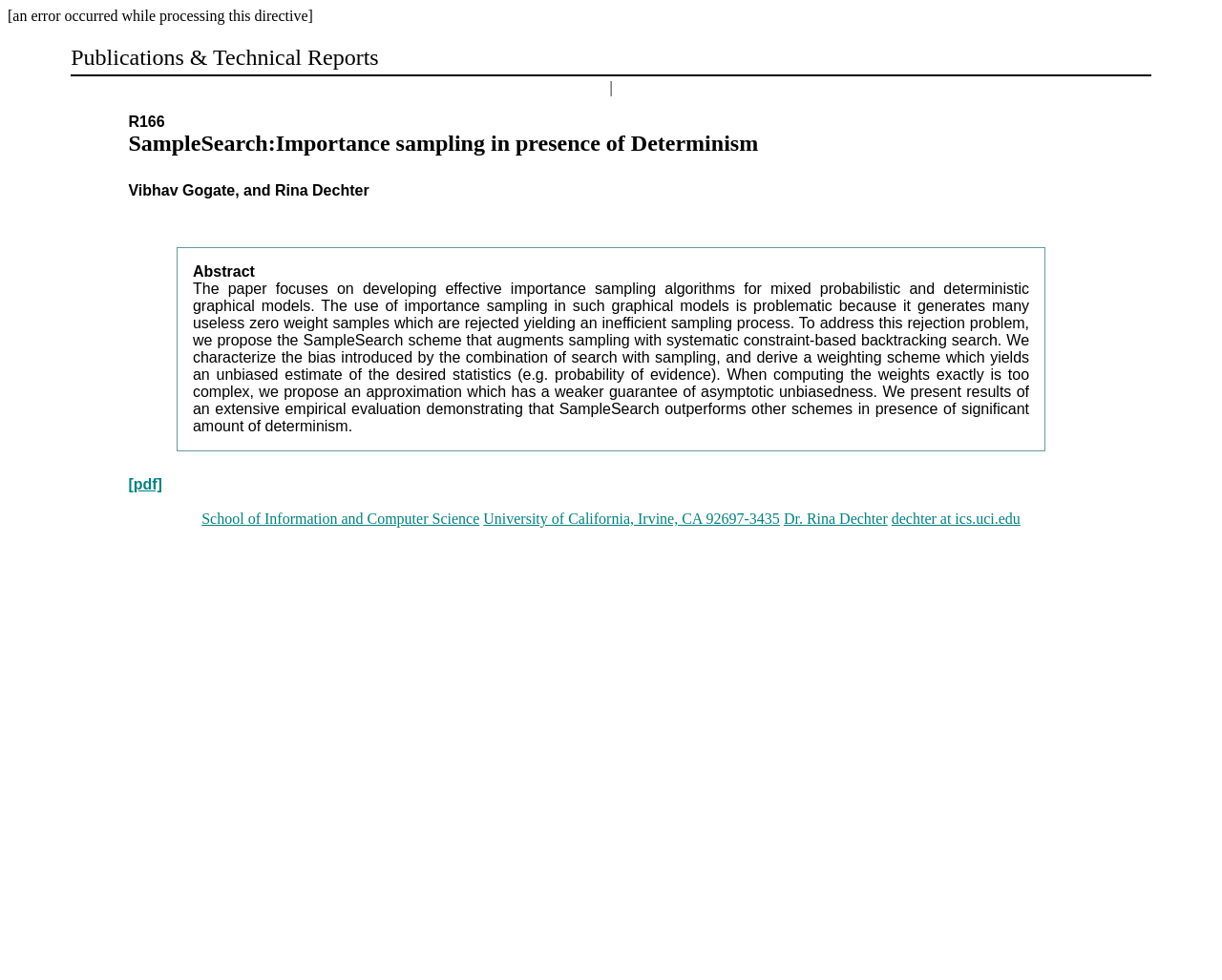Please give a succinct answer to the question in one word or phrase:
What is the name of the researcher?

Rina Dechter